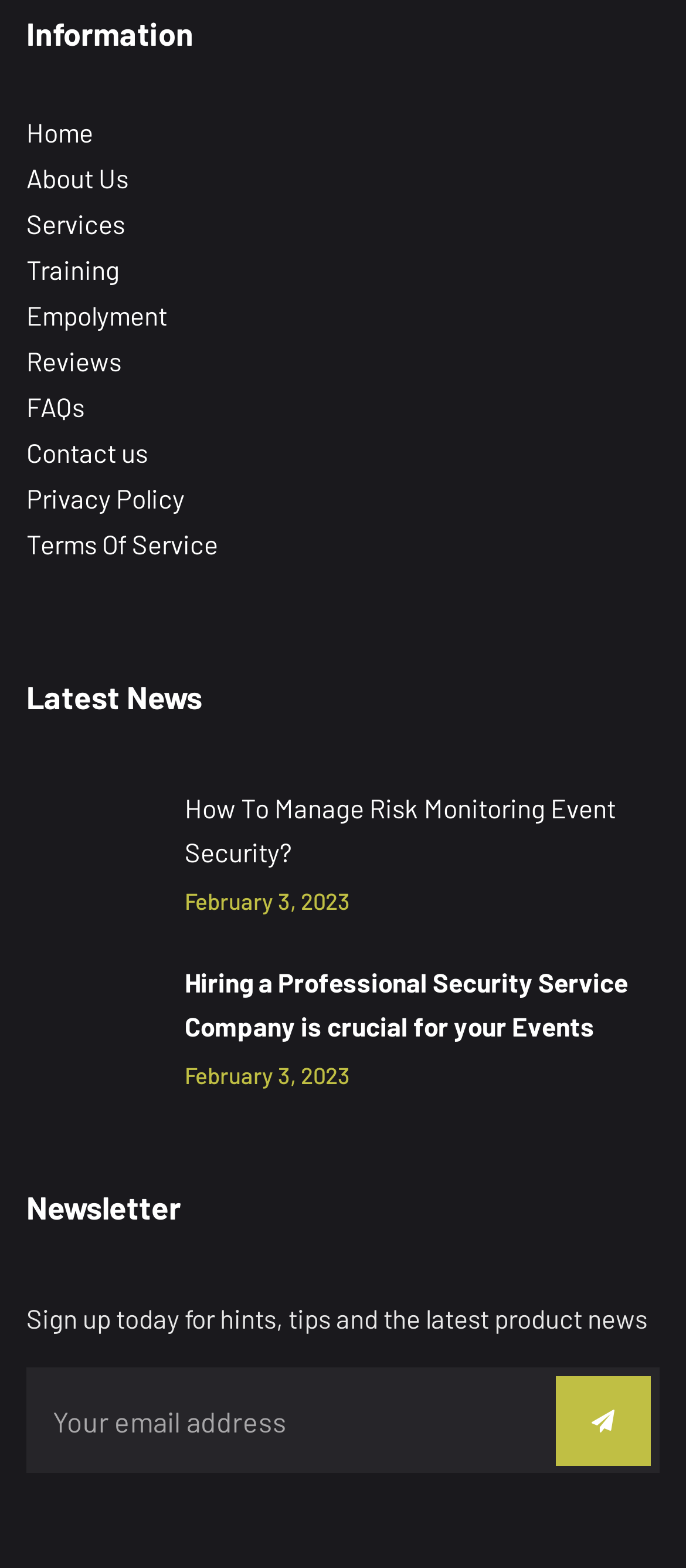Specify the bounding box coordinates of the element's area that should be clicked to execute the given instruction: "Click on the How To Manage Risk Monitoring Event Security? link". The coordinates should be four float numbers between 0 and 1, i.e., [left, top, right, bottom].

[0.269, 0.502, 0.962, 0.559]